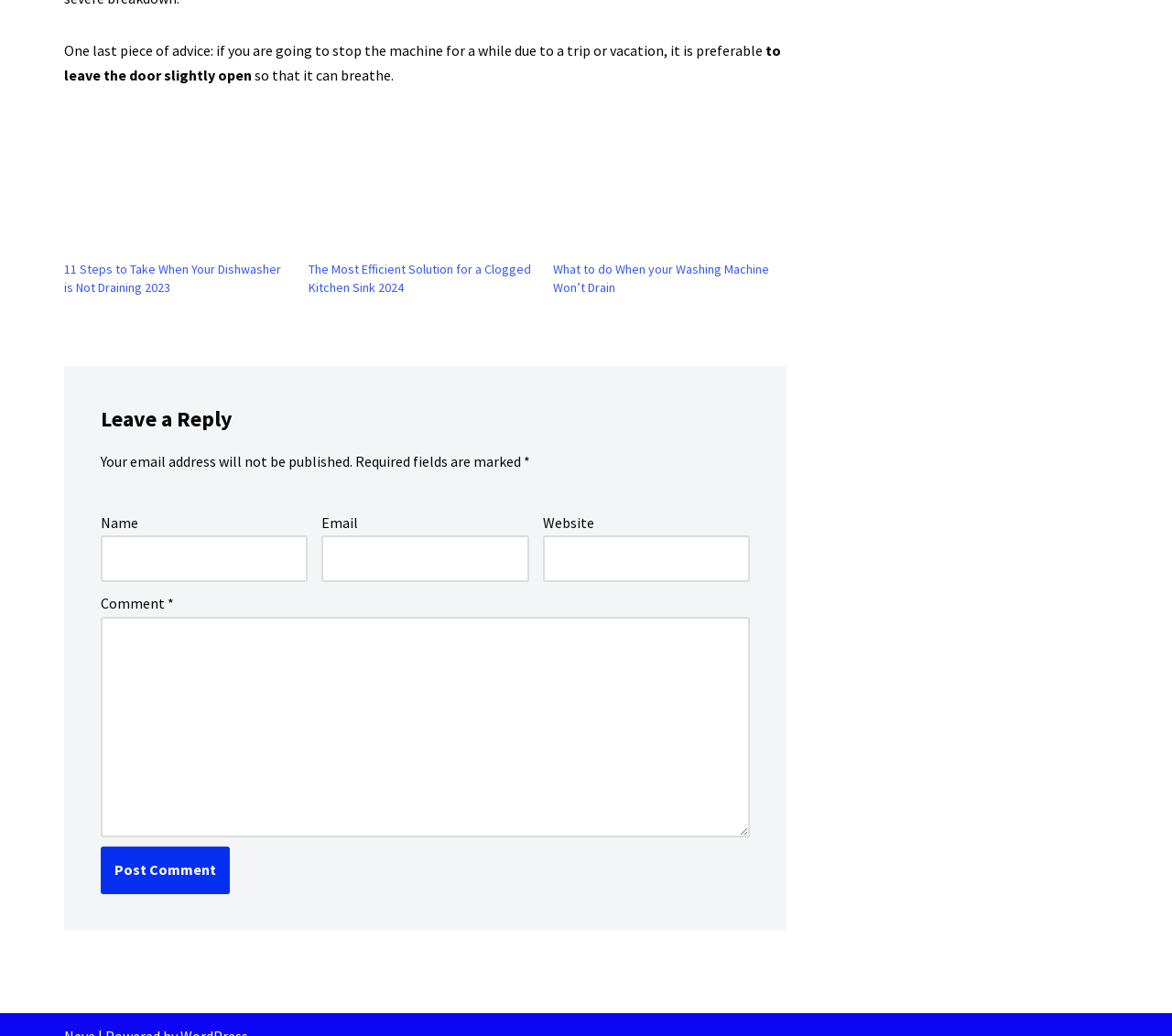Please specify the bounding box coordinates in the format (top-left x, top-left y, bottom-right x, bottom-right y), with all values as floating point numbers between 0 and 1. Identify the bounding box of the UI element described by: parent_node: Website name="url"

[0.463, 0.517, 0.64, 0.562]